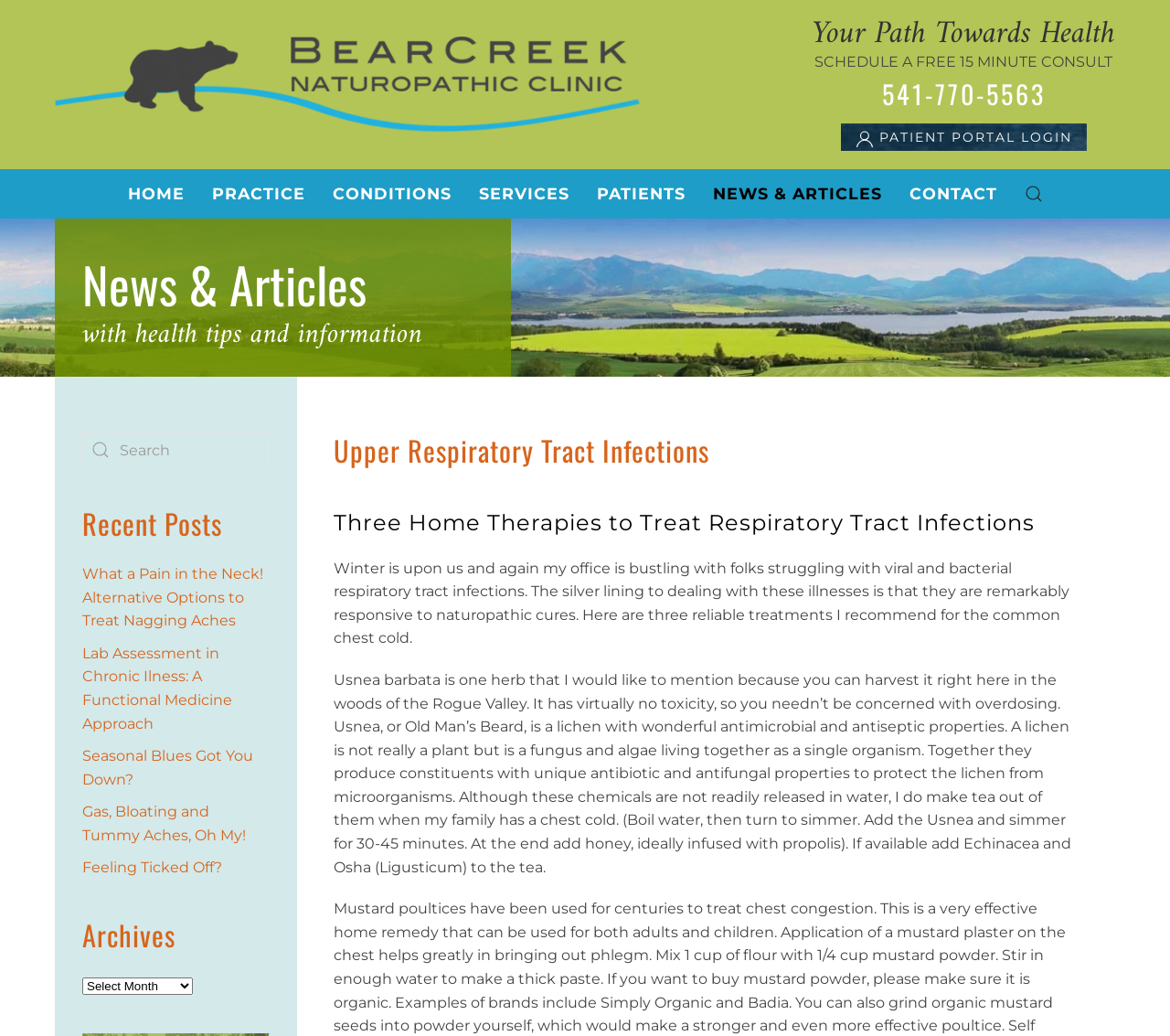Could you highlight the region that needs to be clicked to execute the instruction: "Login to the patient portal"?

[0.718, 0.119, 0.929, 0.146]